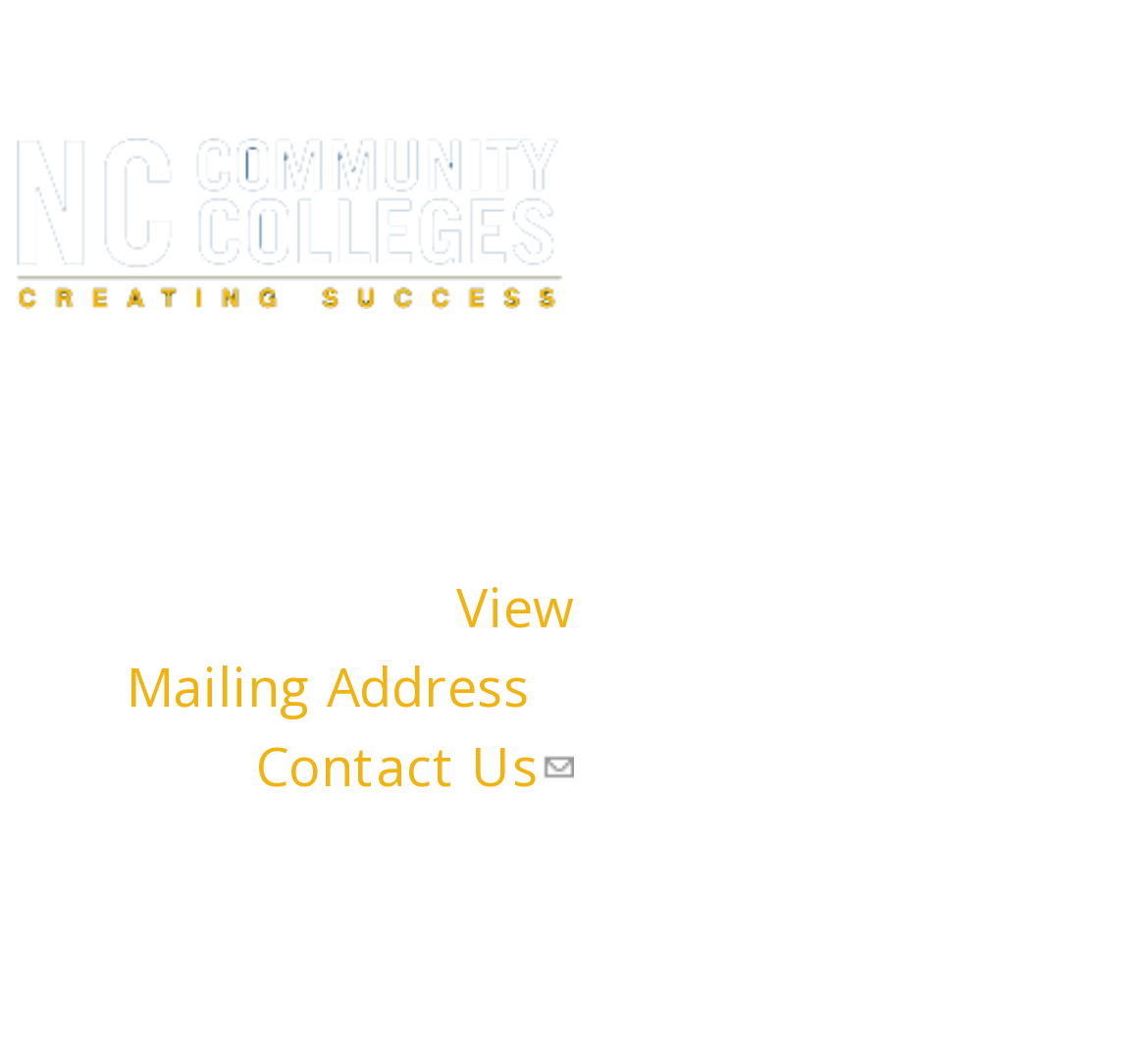Given the element description alt="Home" title="Home", identify the bounding box coordinates for the UI element on the webpage screenshot. The format should be (top-left x, top-left y, bottom-right x, bottom-right y), with values between 0 and 1.

[0.013, 0.239, 0.49, 0.305]